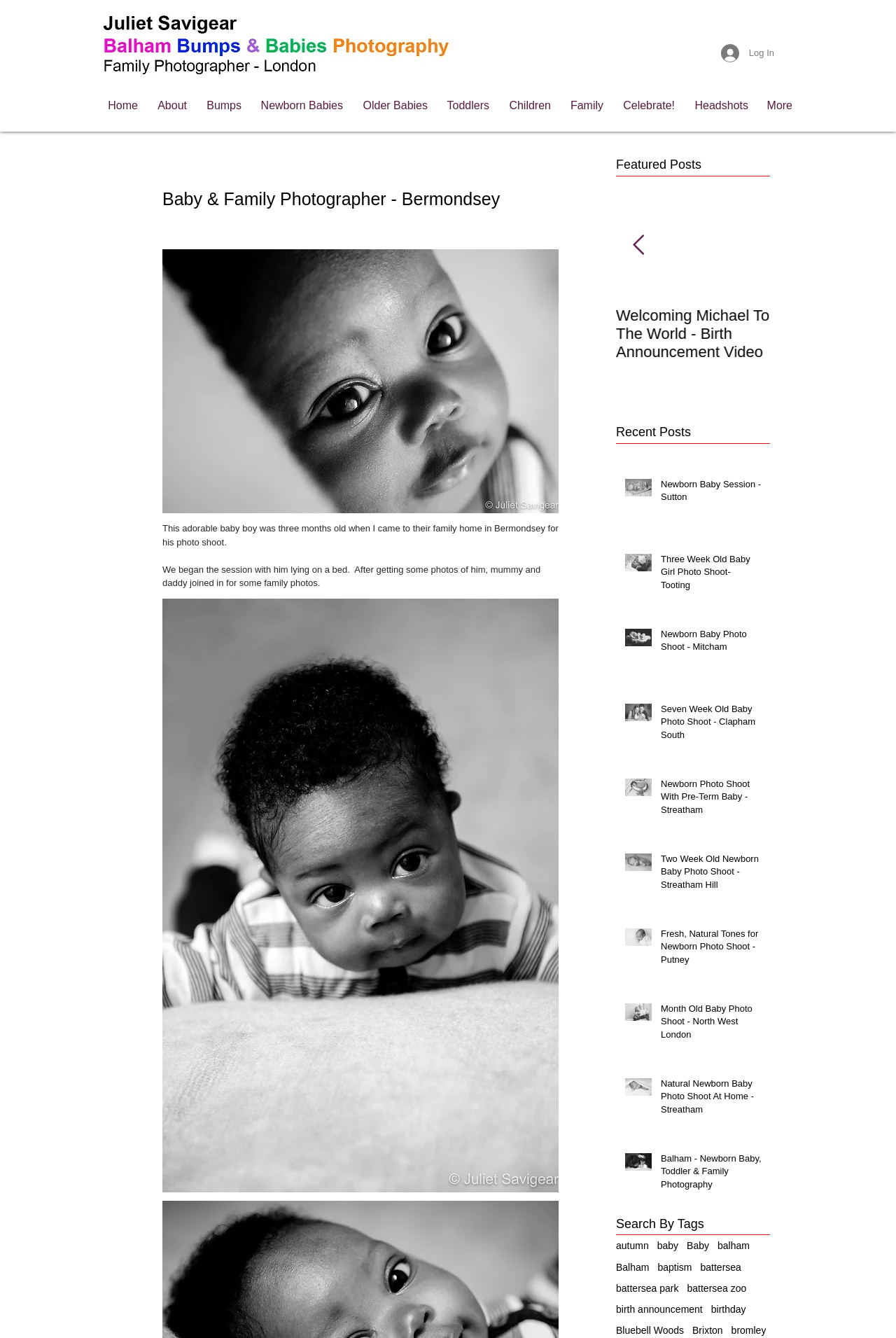What type of photographer is featured on this website?
Look at the image and answer the question with a single word or phrase.

Baby & Family